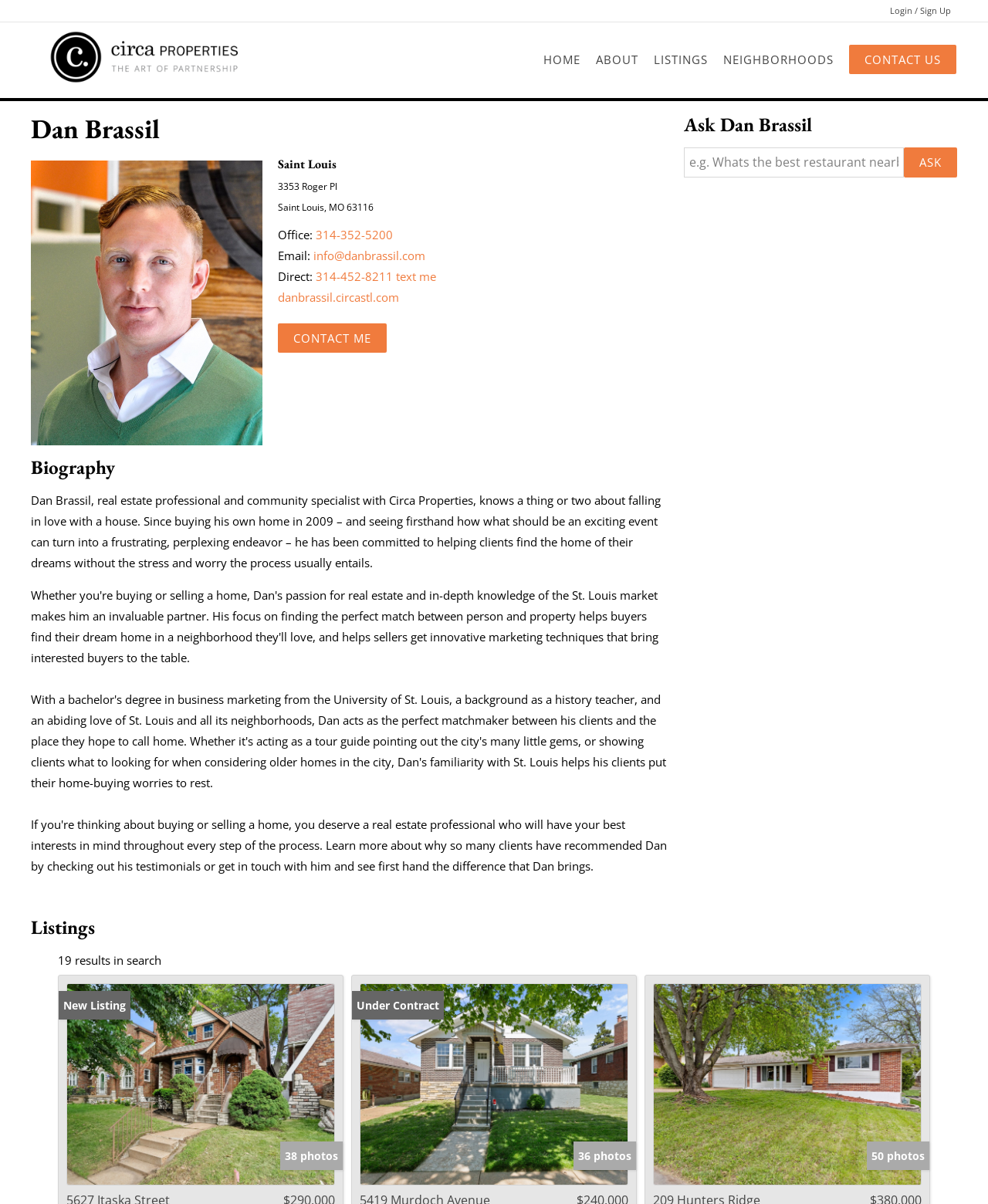What is Dan Brassil's profession?
Please provide a detailed and comprehensive answer to the question.

Based on the webpage, Dan Brassil is a real estate professional and community specialist with Circa Properties, as mentioned in the biography section.